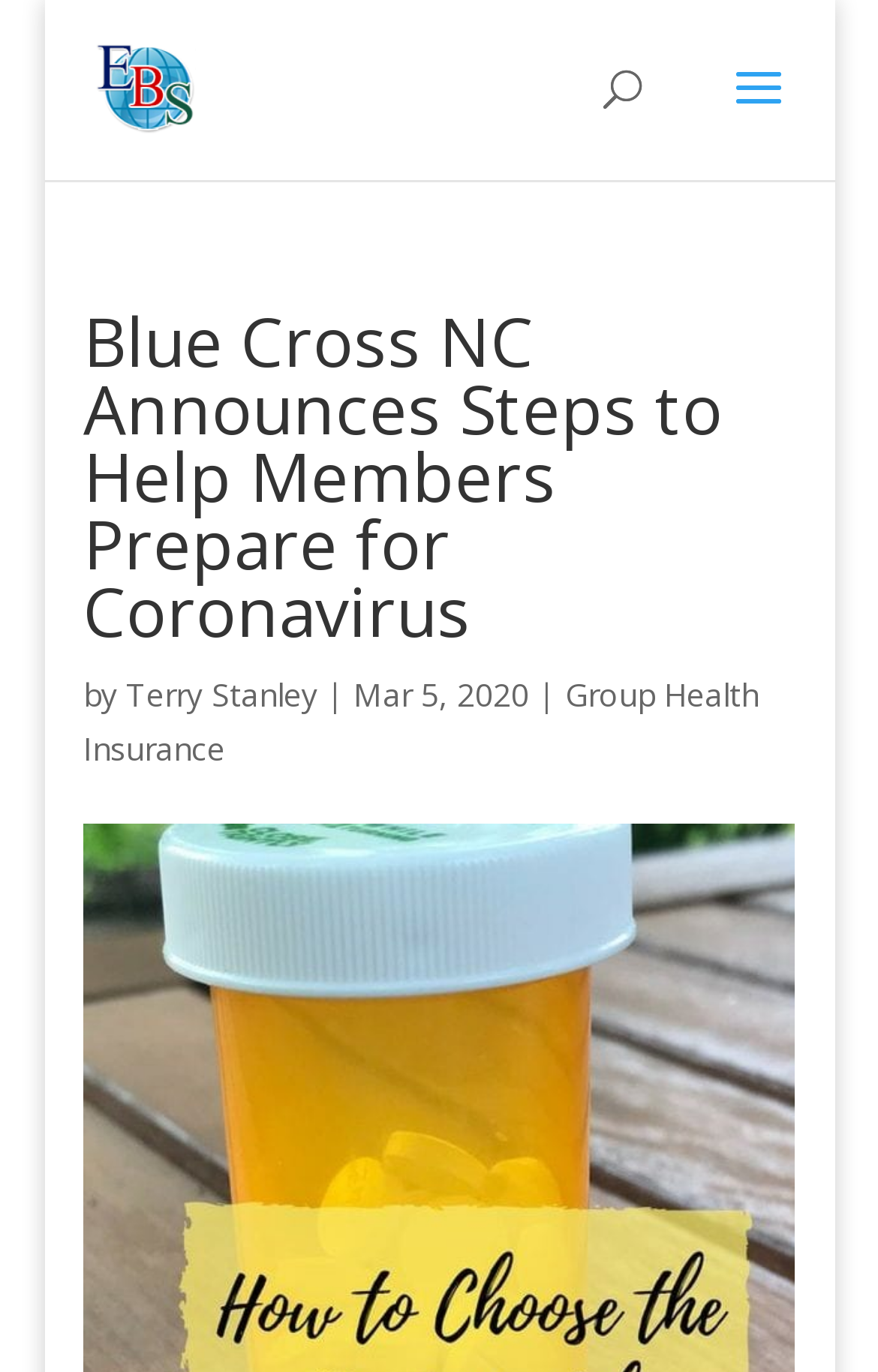Using the description "Terry Stanley", predict the bounding box of the relevant HTML element.

[0.144, 0.49, 0.362, 0.522]